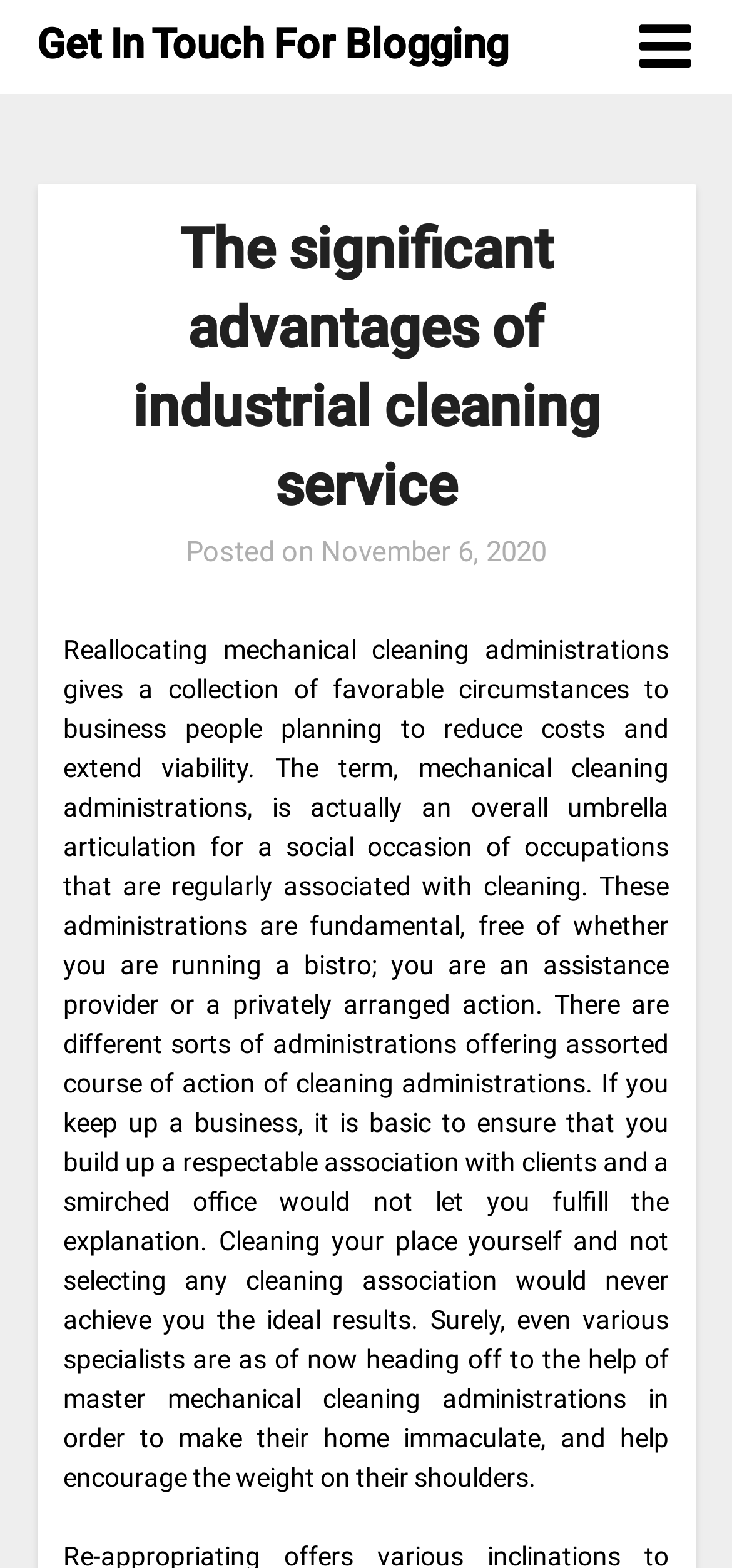Who is the target audience of the blog post?
Refer to the image and provide a thorough answer to the question.

I determined the target audience of the blog post by reading the text 'business people planning to reduce costs and extend viability' which suggests that the blog post is targeted towards business people.